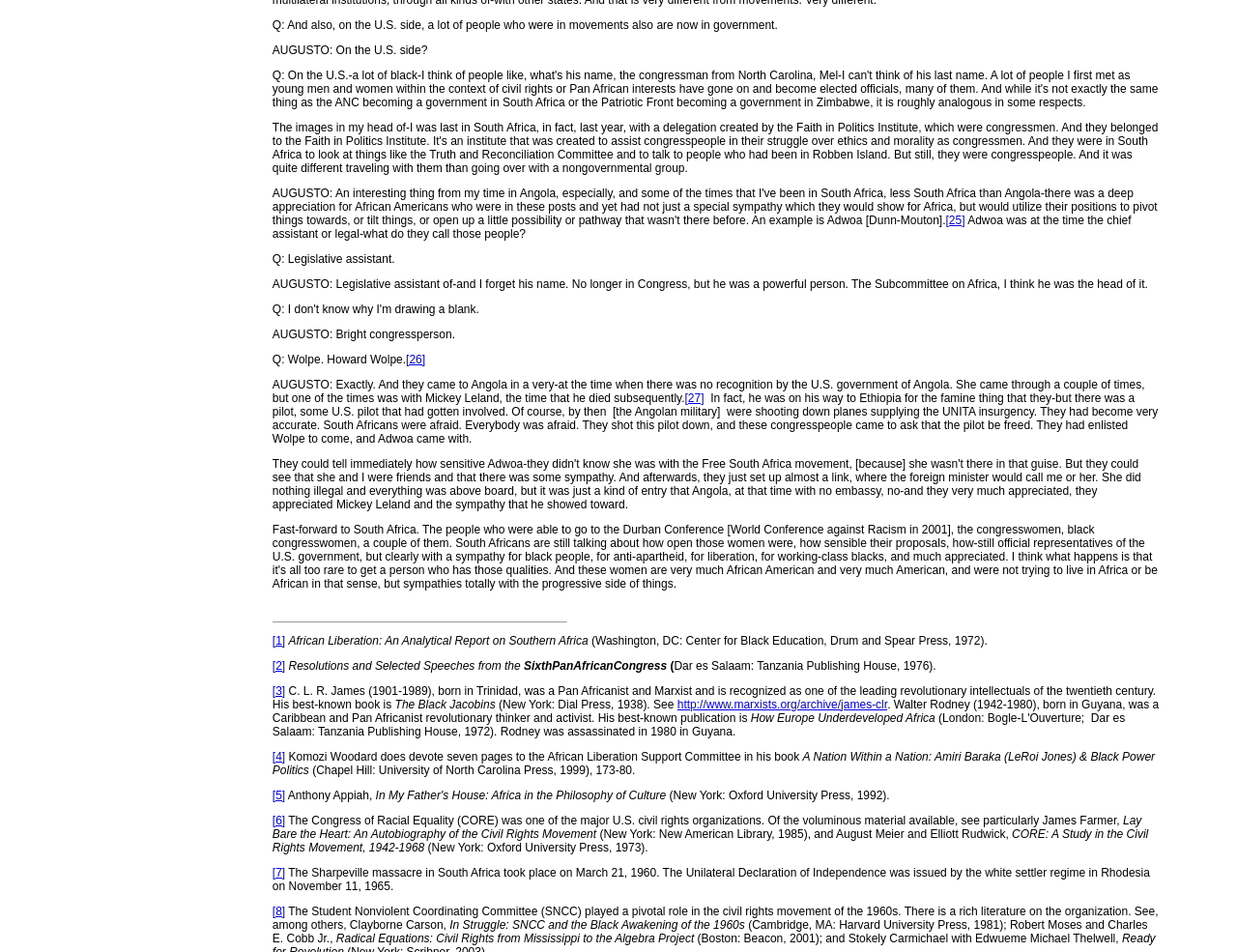What is the name of the organization mentioned in the context of the civil rights movement?
Answer the question with a detailed explanation, including all necessary information.

The answer can be found in the text where it says 'The Congress of Racial Equality (CORE) was one of the major U.S. civil rights organizations.' This indicates that CORE is the name of the organization mentioned in the context of the civil rights movement.